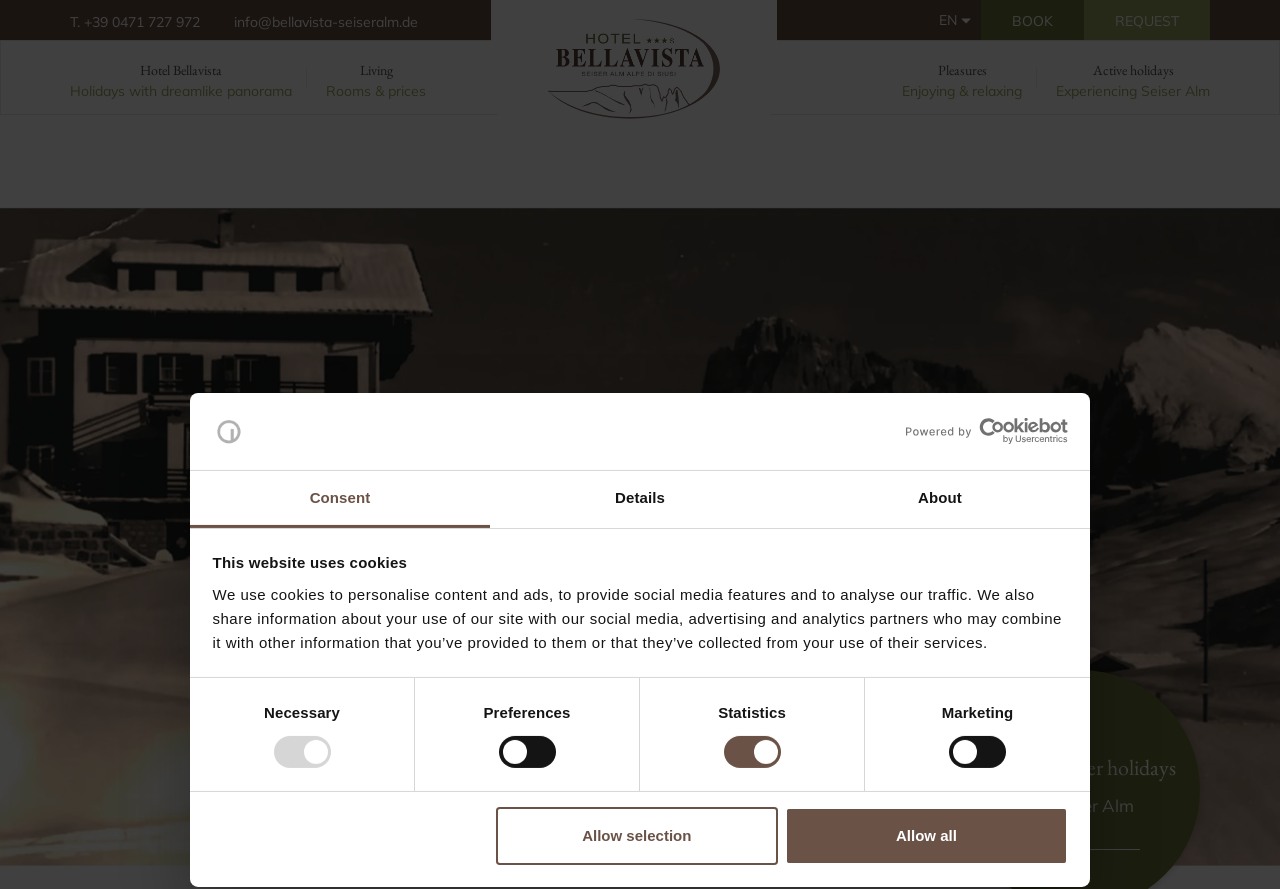Please answer the following question using a single word or phrase: 
What is the primary language of the website?

English